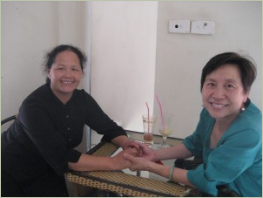Respond concisely with one word or phrase to the following query:
What is the purpose of Anh's journey?

To support women affected by human trafficking